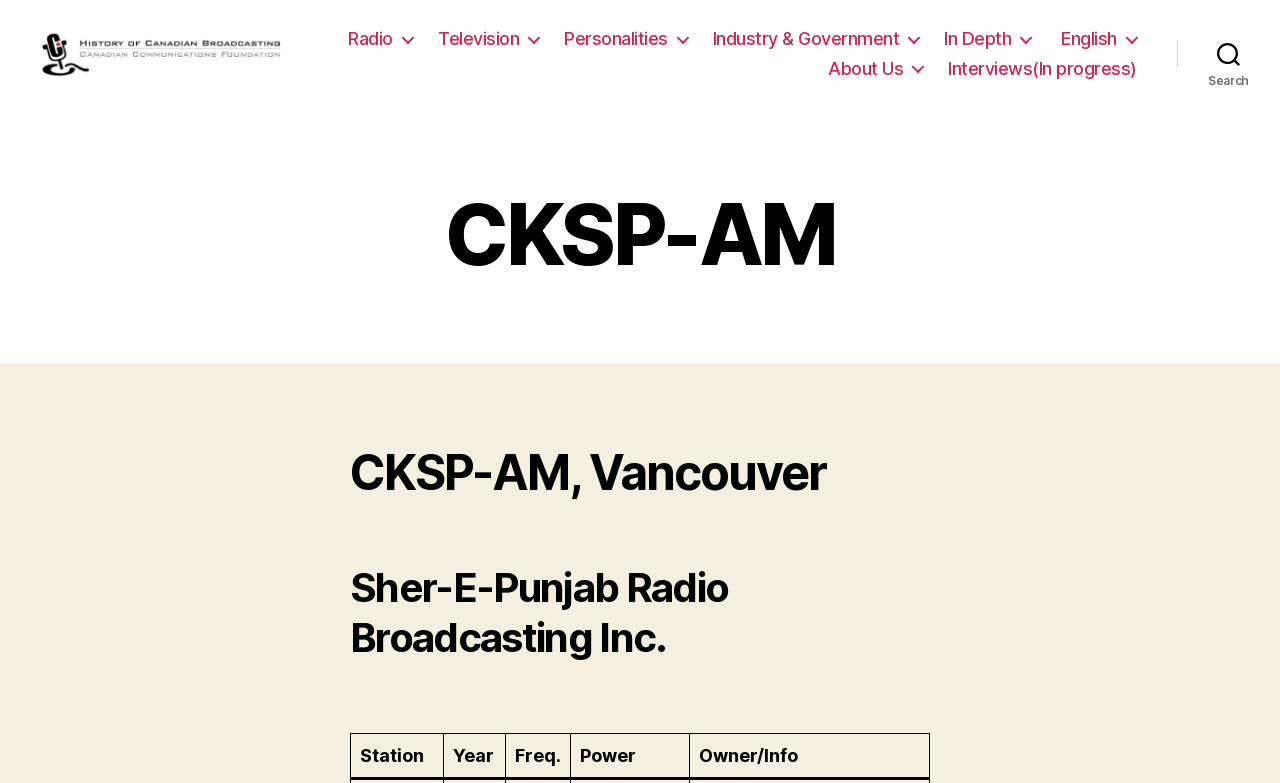Locate the bounding box coordinates of the item that should be clicked to fulfill the instruction: "Email to info@ftdr.uk".

None